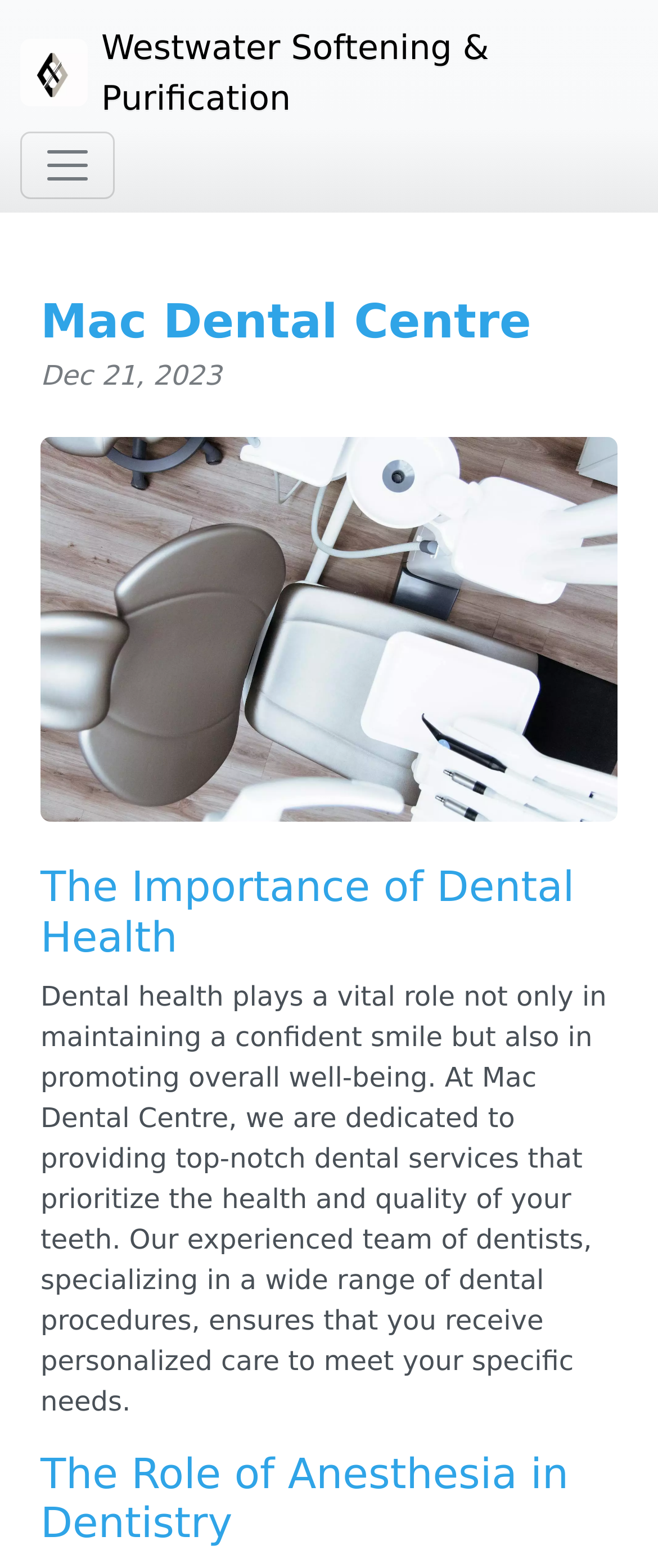Generate the text content of the main heading of the webpage.

Mac Dental Centre